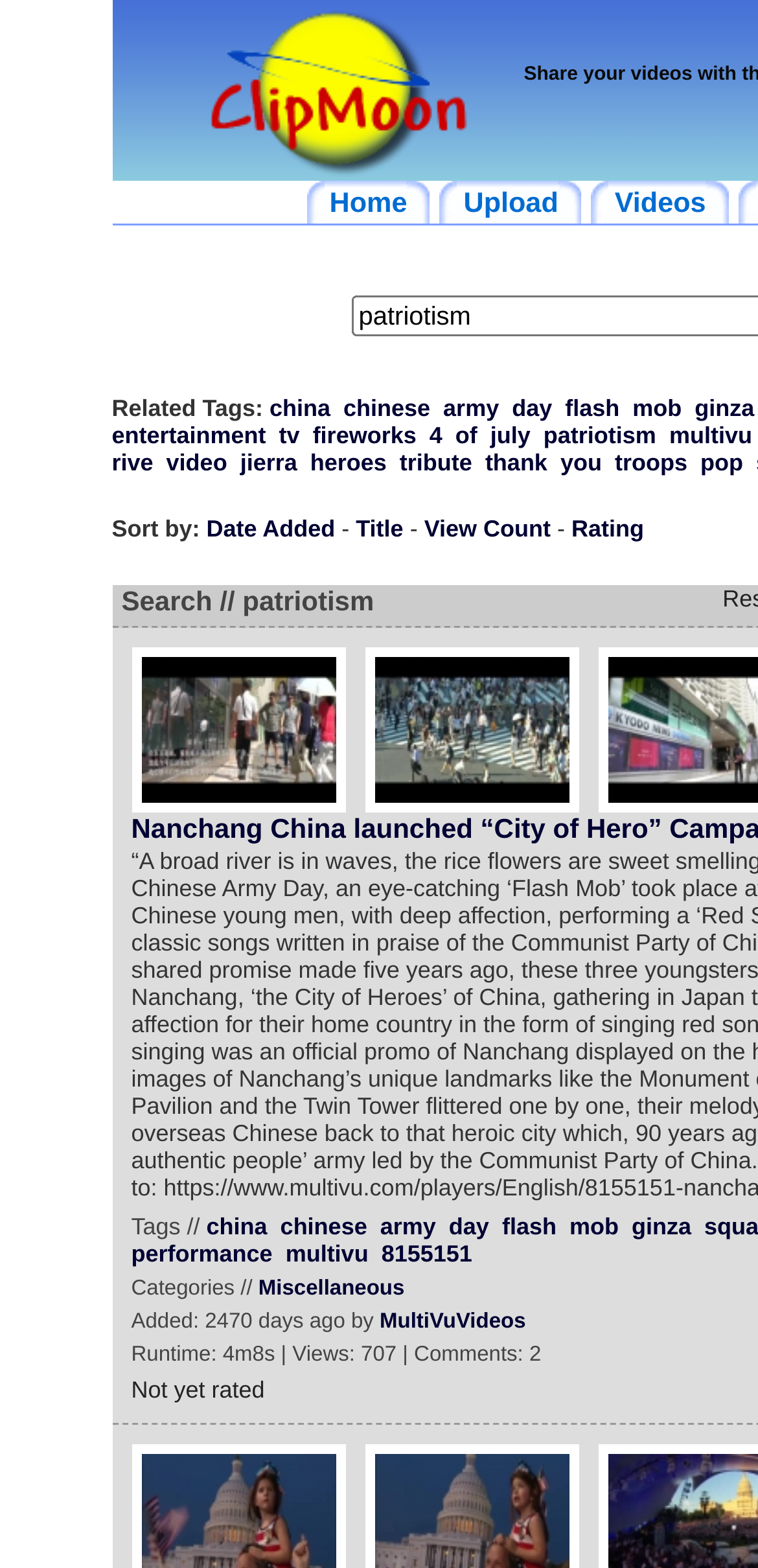Explain in detail what is displayed on the webpage.

The webpage is titled "ClipMoon - Patriotism - Videos" and appears to be a video sharing platform focused on patriotic content. At the top, there is a navigation bar with links to "Home", "Upload", and "Videos". Below this, there is a table with two columns, where the left column contains a list of tags or keywords, including "china", "chinese", "army", and "patriotism", among others. Each tag is a clickable link.

To the right of the tags, there is a section with a search bar and a table with two rows, each containing a video thumbnail and a link to the video. The videos are labeled with titles, and there are also links to sort the videos by "Date Added", "Title", "View Count", and "Rating".

Below the video table, there is a section with a heading "Tags" that lists the same tags as before, followed by a section with a heading "Categories" that lists a single category, "Miscellaneous". There is also a section with video metadata, including the title, runtime, views, and comments, as well as a link to the uploader's profile.

Throughout the page, there are several images, including video thumbnails and icons, but no large images or graphics. The overall layout is dense and text-heavy, with a focus on providing a large amount of information about the videos and tags on the page.